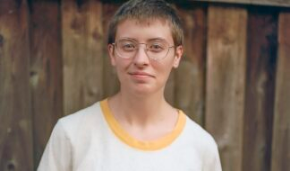Kindly respond to the following question with a single word or a brief phrase: 
What is the shape of Meggie Ramm's glasses?

Round